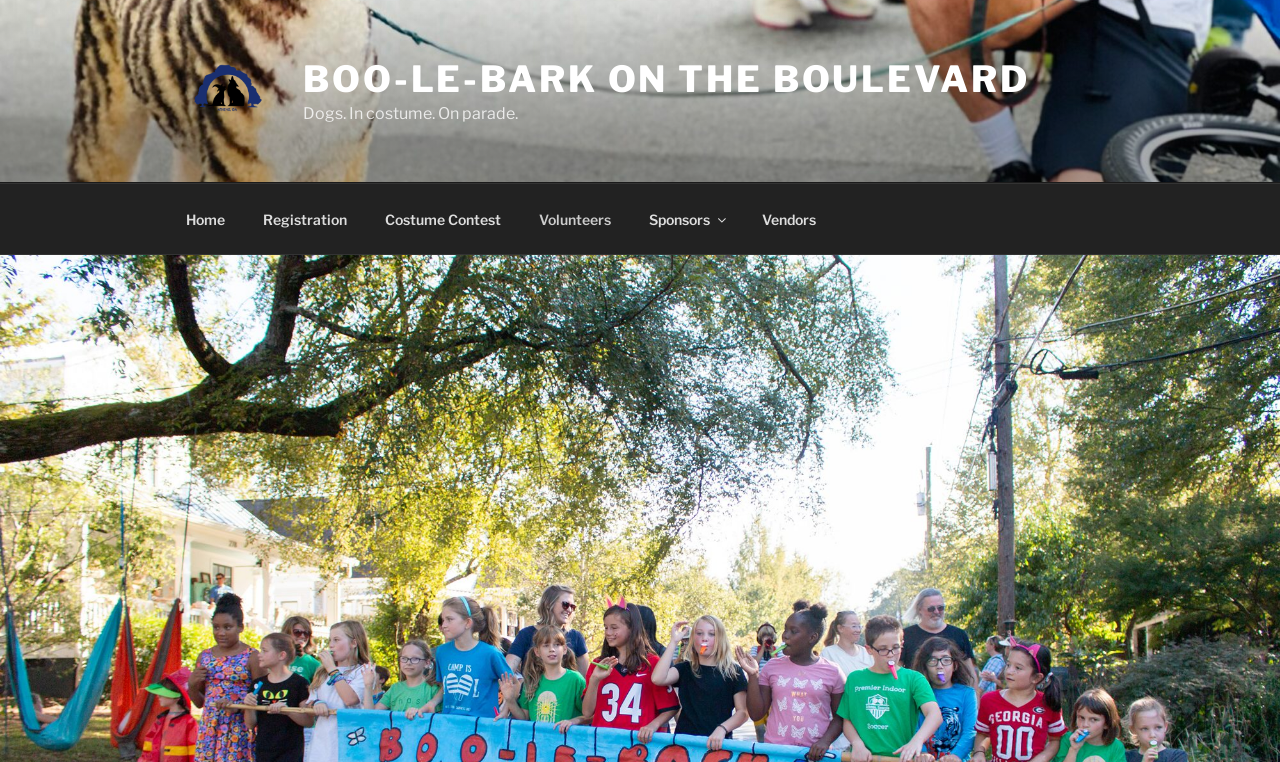What is the position of the 'Costume Contest' link?
Please respond to the question with a detailed and well-explained answer.

By analyzing the bounding box coordinates of the links in the top menu navigation, it can be determined that the 'Costume Contest' link is the third link from the left, with coordinates [0.287, 0.255, 0.405, 0.32].